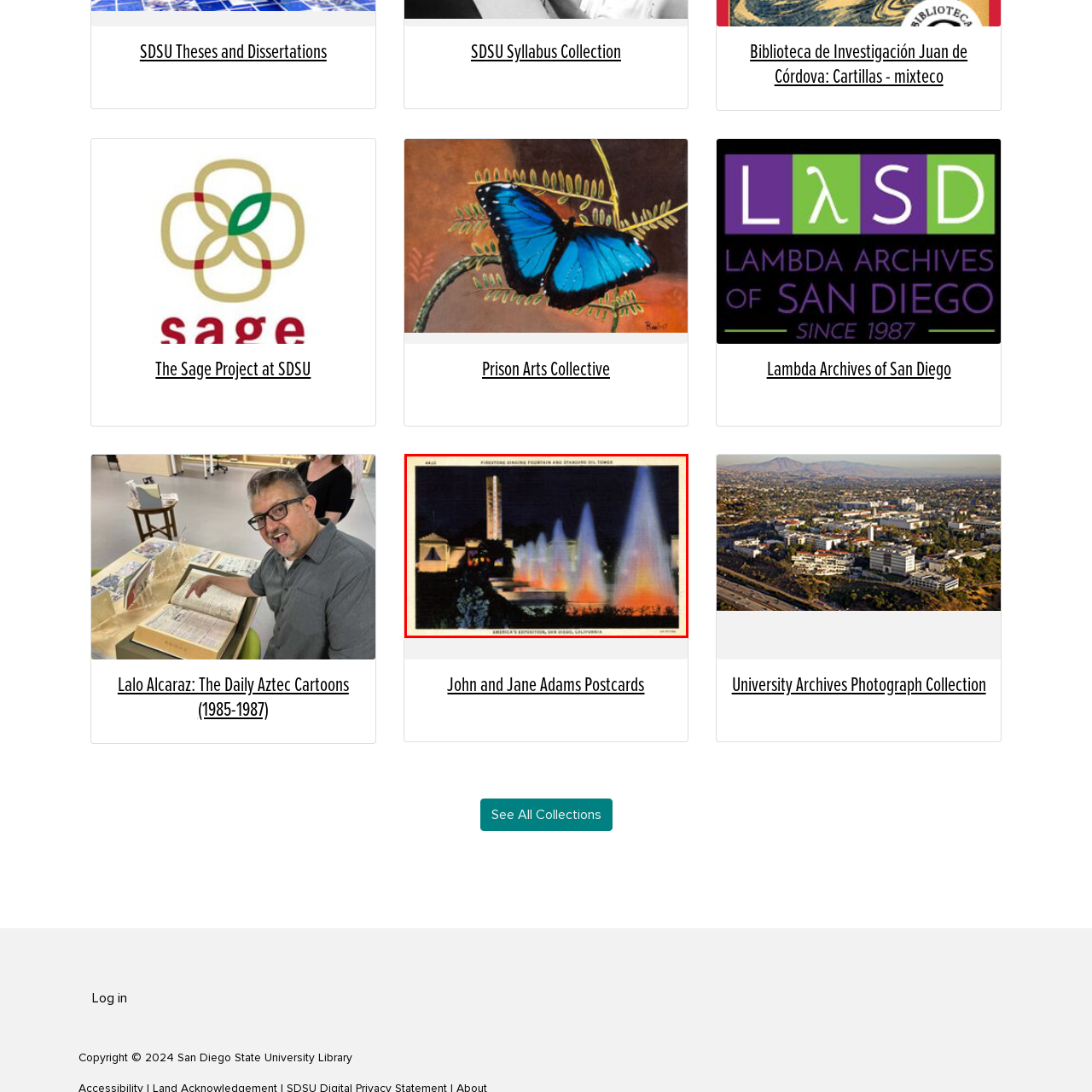Generate a detailed explanation of the image that is highlighted by the red box.

The image captures a vibrant postal card depicting the Firestone Binging Fountain and the Standard Oil Tower illuminated at night during America's Exposition in San Diego, California. The foreground features the fountain, which showcases colorful jets of water, creating a striking visual effect against the dark backdrop. The iconic tower, adorned with bright lights, stands tall in the background, serving as a prominent landmark of the exposition. This scene not only reflects the elegance and excitement of the early 20th century fair but also symbolizes San Diego's cultural and historical significance. The postcard is a nostalgic representation of the city's architectural heritage and its celebration of progress during a pivotal time.